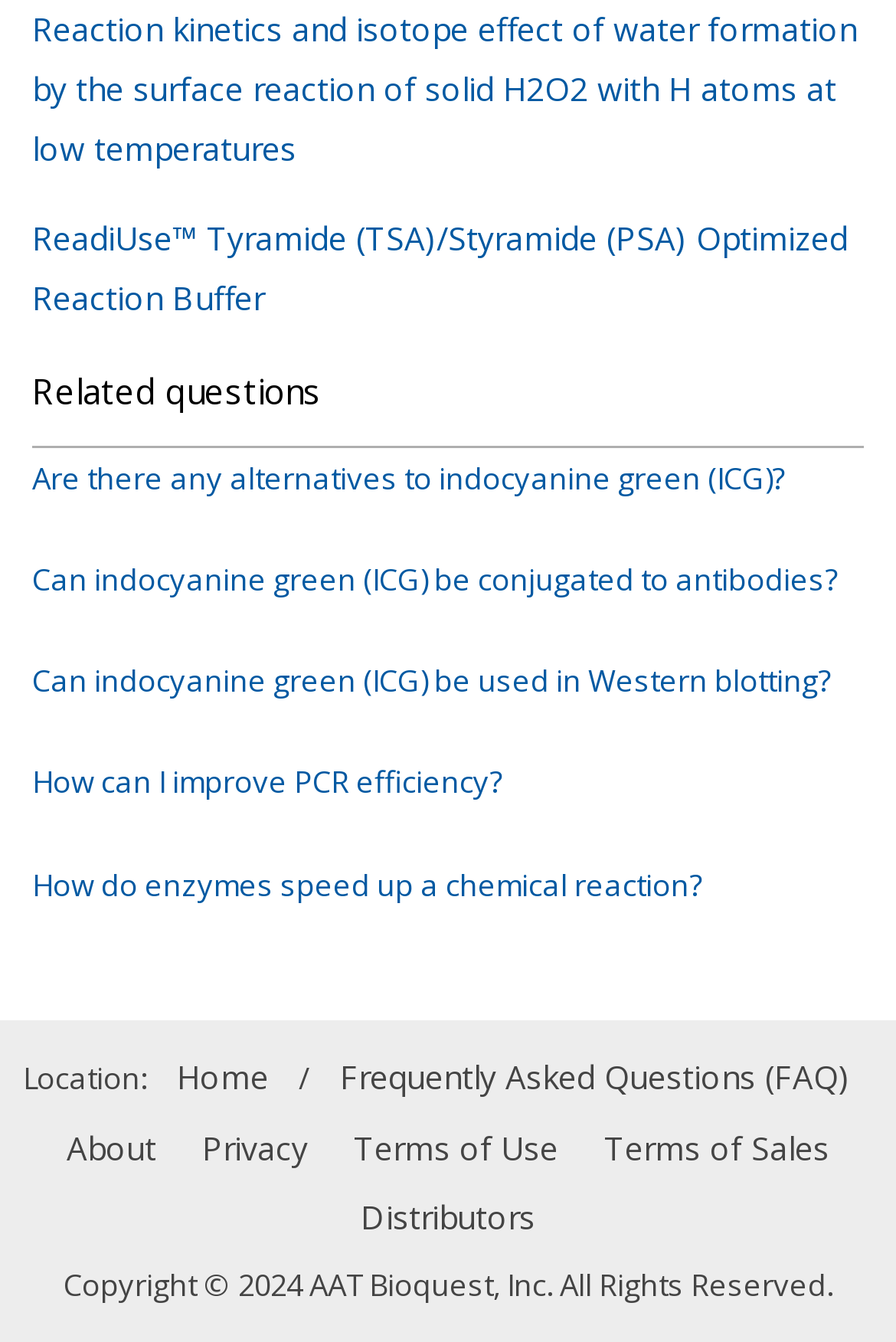What is the copyright year? Refer to the image and provide a one-word or short phrase answer.

2024